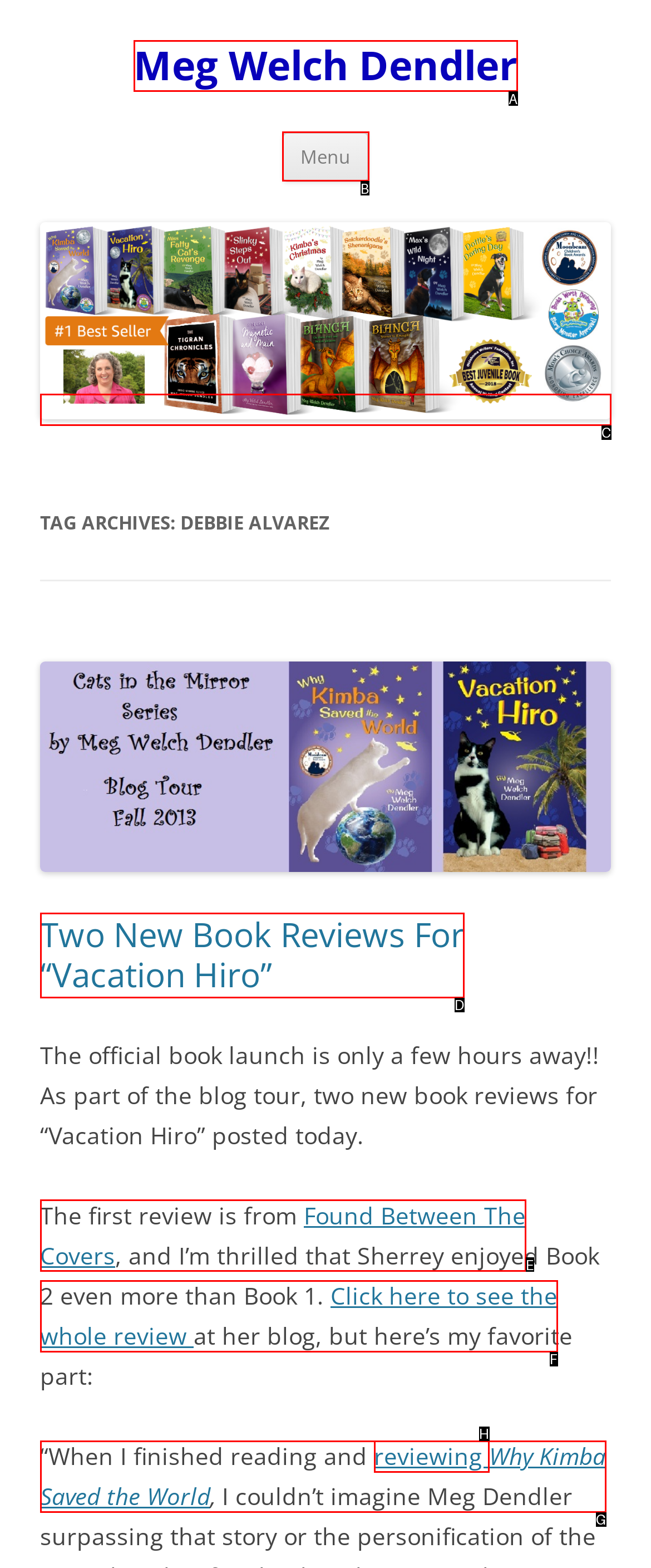Identify the HTML element you need to click to achieve the task: Search for availability. Respond with the corresponding letter of the option.

None